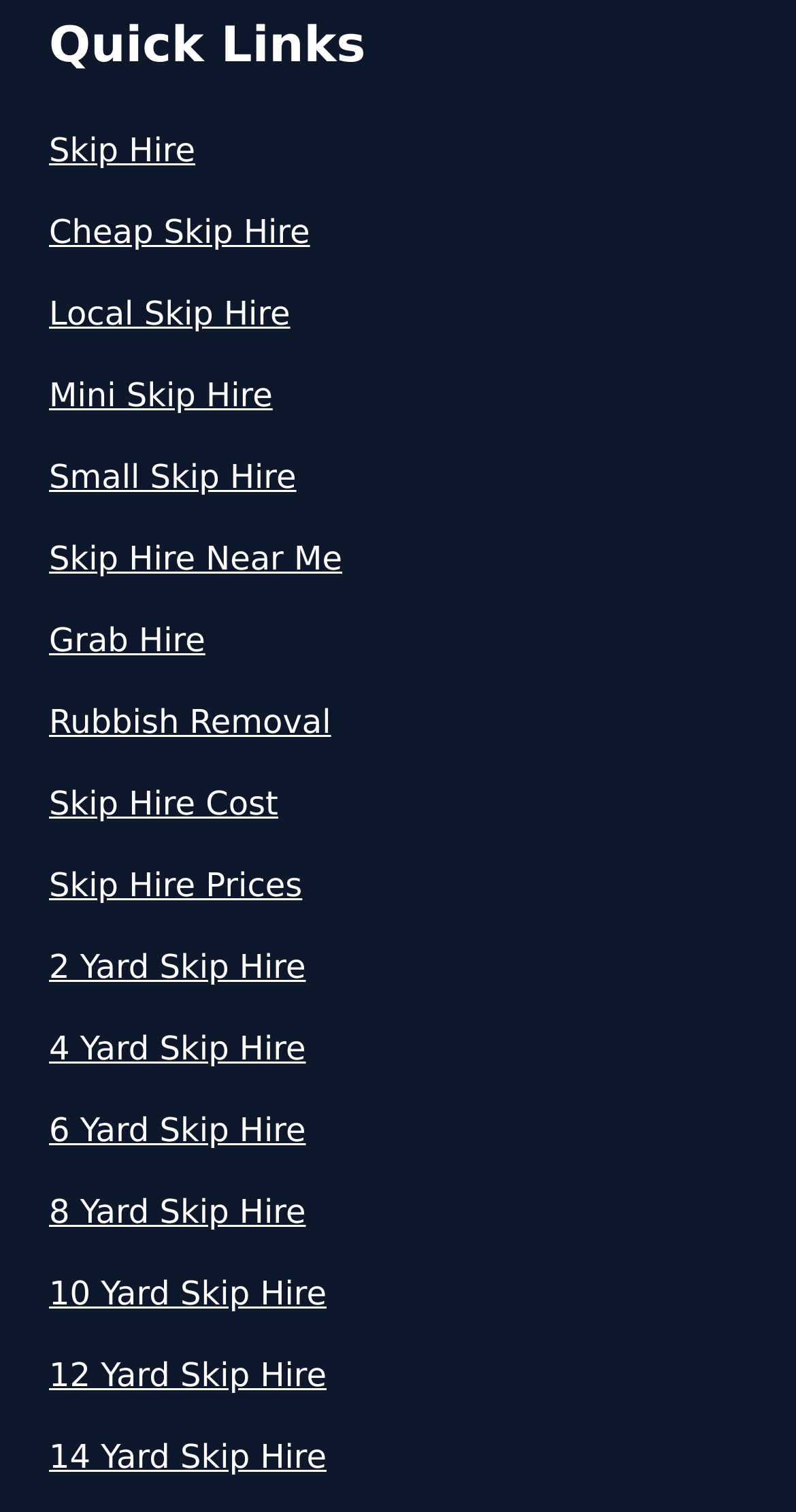Please locate the bounding box coordinates of the region I need to click to follow this instruction: "Click on 'Do I Need A Permit To Hire A Skip In Cheshire'".

[0.123, 0.019, 0.877, 0.143]